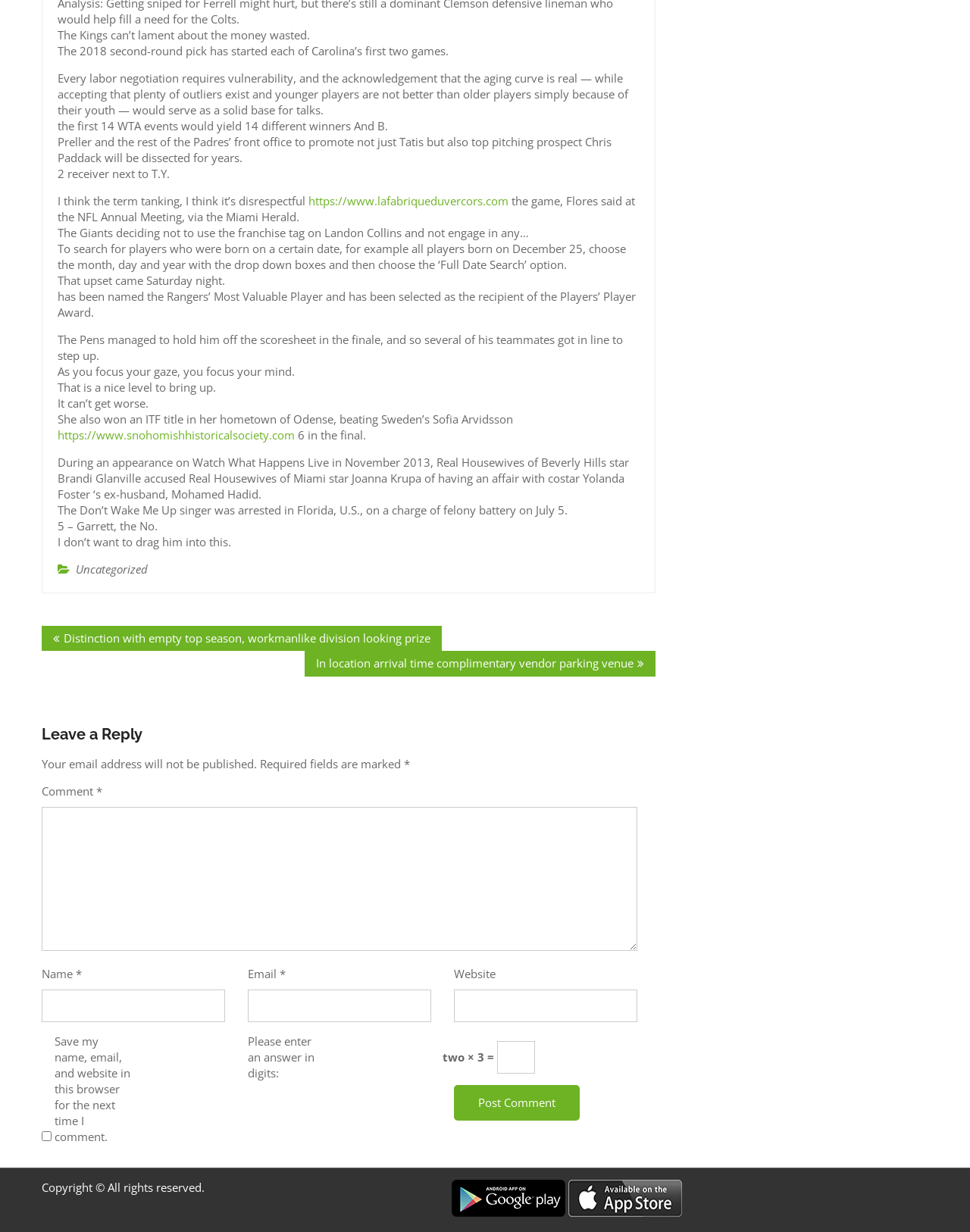Look at the image and answer the question in detail:
What is the purpose of the comment section?

The comment section is located at the bottom of the webpage and contains a text box, name, email, and website fields, as well as a 'Post Comment' button. This suggests that the purpose of the comment section is to allow users to leave a reply or comment on the article.